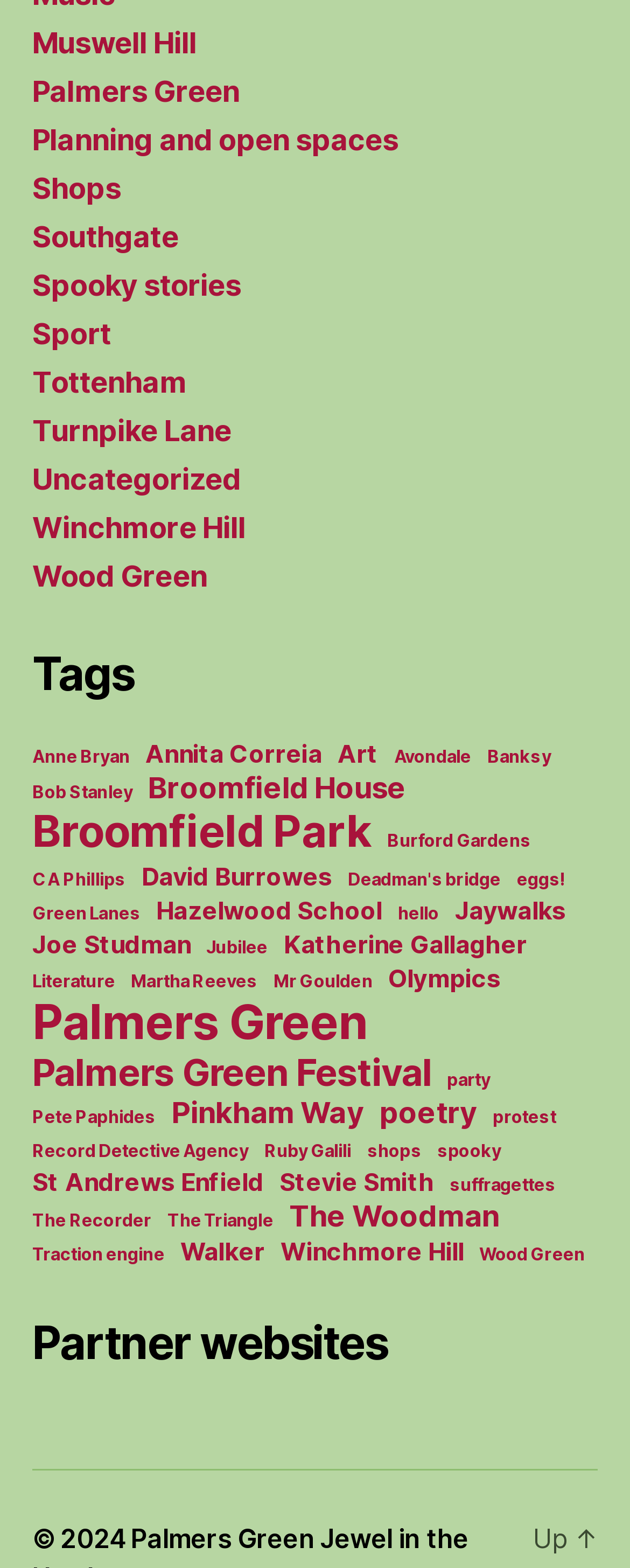Provide the bounding box coordinates, formatted as (top-left x, top-left y, bottom-right x, bottom-right y), with all values being floating point numbers between 0 and 1. Identify the bounding box of the UI element that matches the description: Planning and open spaces

[0.051, 0.079, 0.632, 0.1]